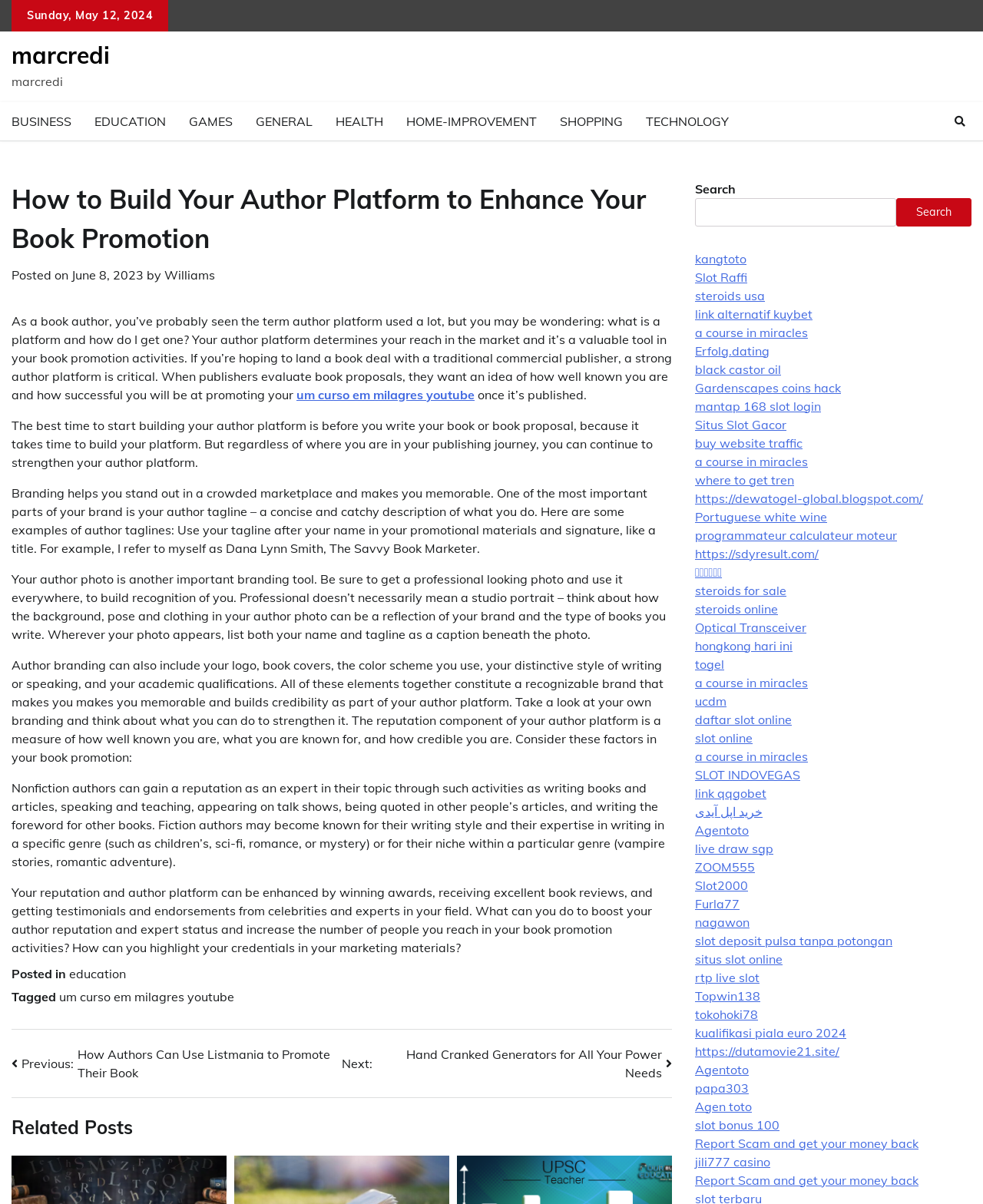What can enhance an author's reputation?
Refer to the image and provide a detailed answer to the question.

An author's reputation can be enhanced by winning awards, receiving excellent book reviews, and getting testimonials and endorsements from celebrities and experts in their field, as mentioned in the article.